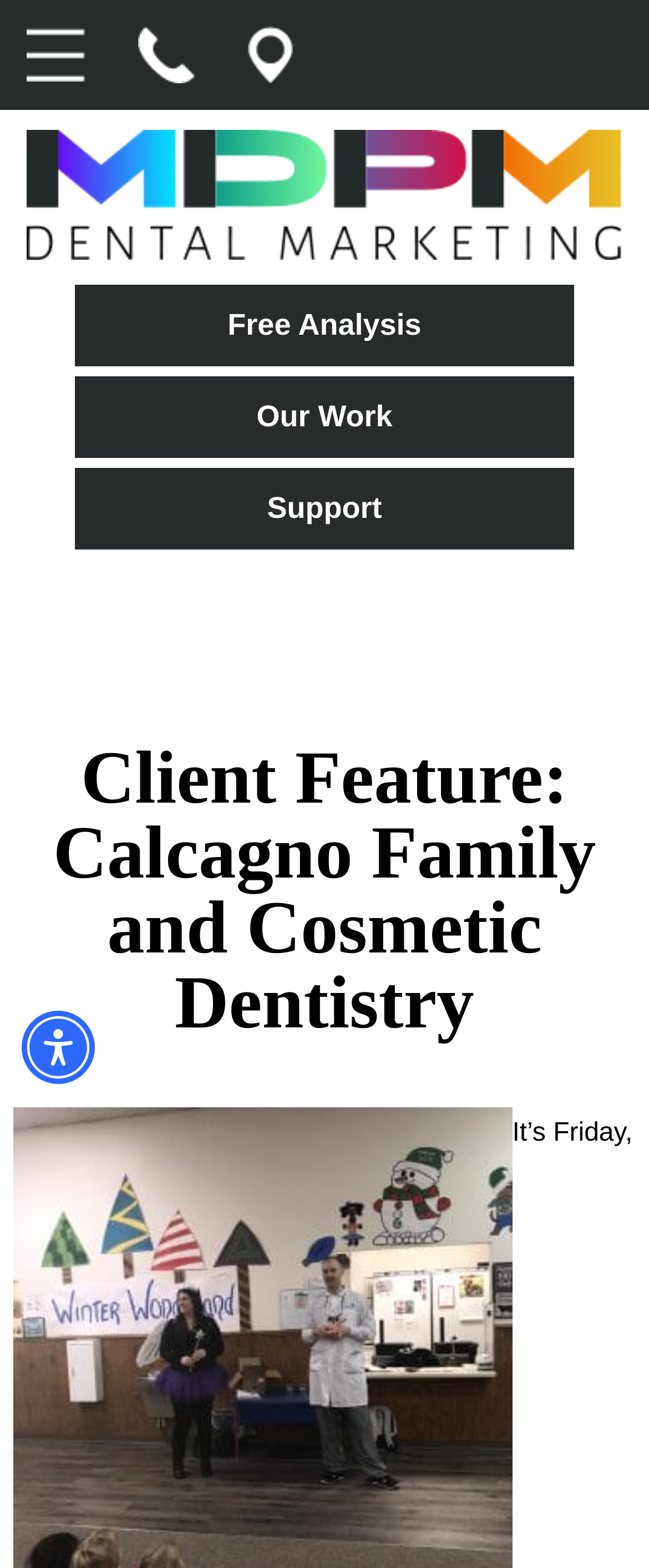How many navigation links are there?
Please ensure your answer is as detailed and informative as possible.

I counted the number of links in the top navigation bar, which are 'Call Us', 'Find Us', 'MDPM Dental Marketing', 'Free Analysis', 'Our Work', and 'Support'. There are 6 links in total, but I excluded 'MDPM Dental Marketing' since it's likely the company name rather than a navigation link. Therefore, there are 5 navigation links.